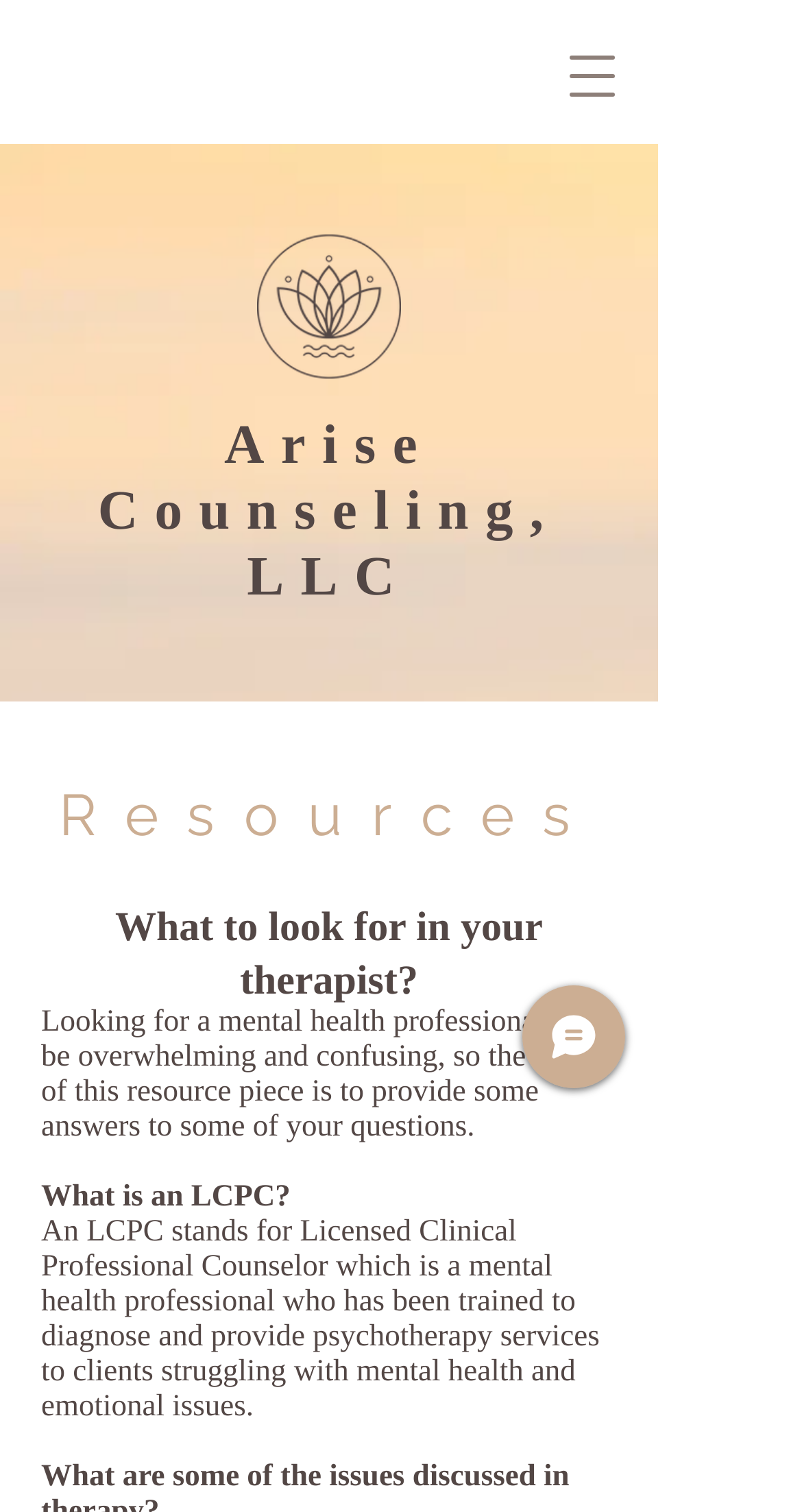Use a single word or phrase to answer the question:
What is the purpose of this resource?

Provide answers to questions